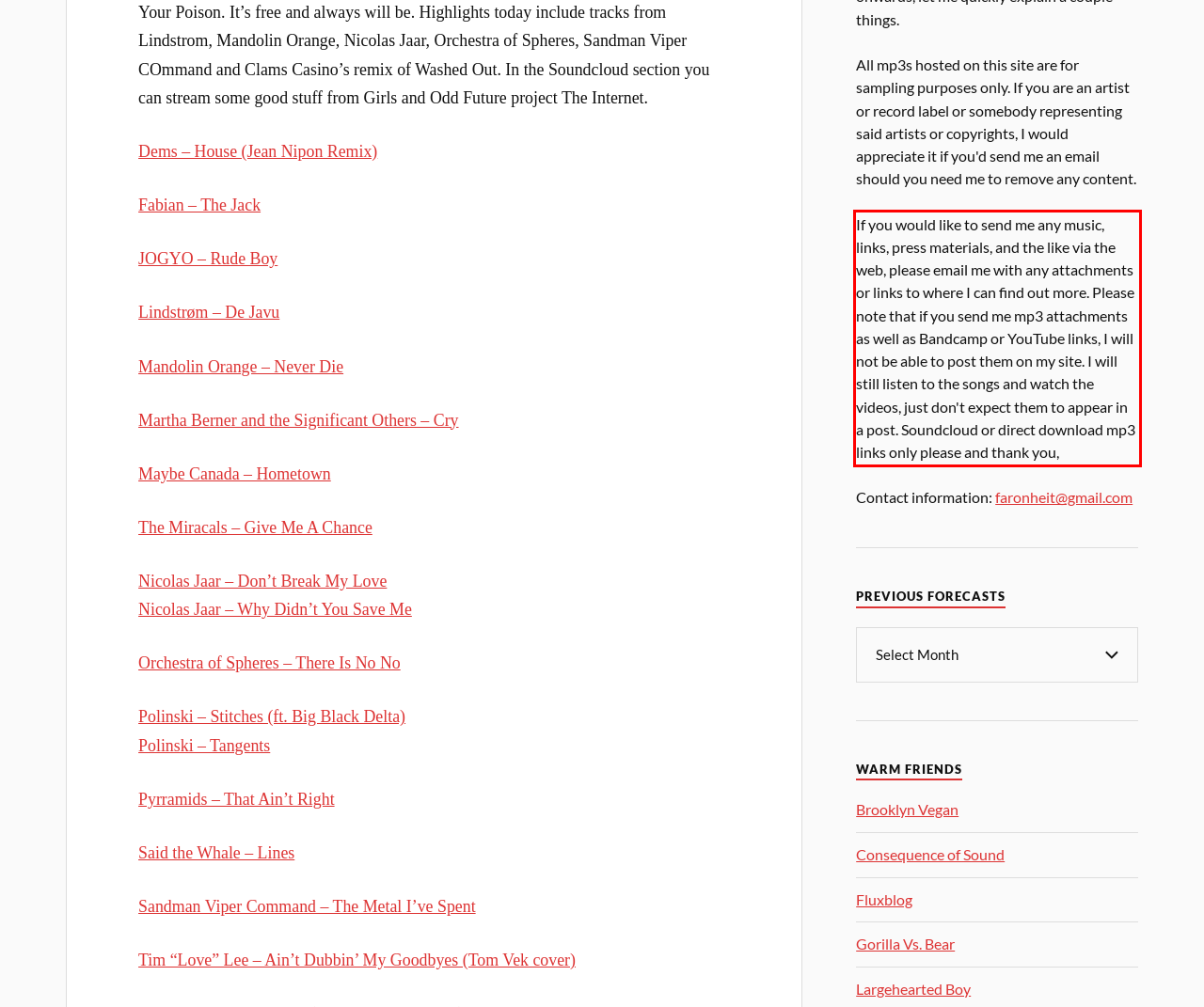Review the screenshot of the webpage and recognize the text inside the red rectangle bounding box. Provide the extracted text content.

If you would like to send me any music, links, press materials, and the like via the web, please email me with any attachments or links to where I can find out more. Please note that if you send me mp3 attachments as well as Bandcamp or YouTube links, I will not be able to post them on my site. I will still listen to the songs and watch the videos, just don't expect them to appear in a post. Soundcloud or direct download mp3 links only please and thank you,